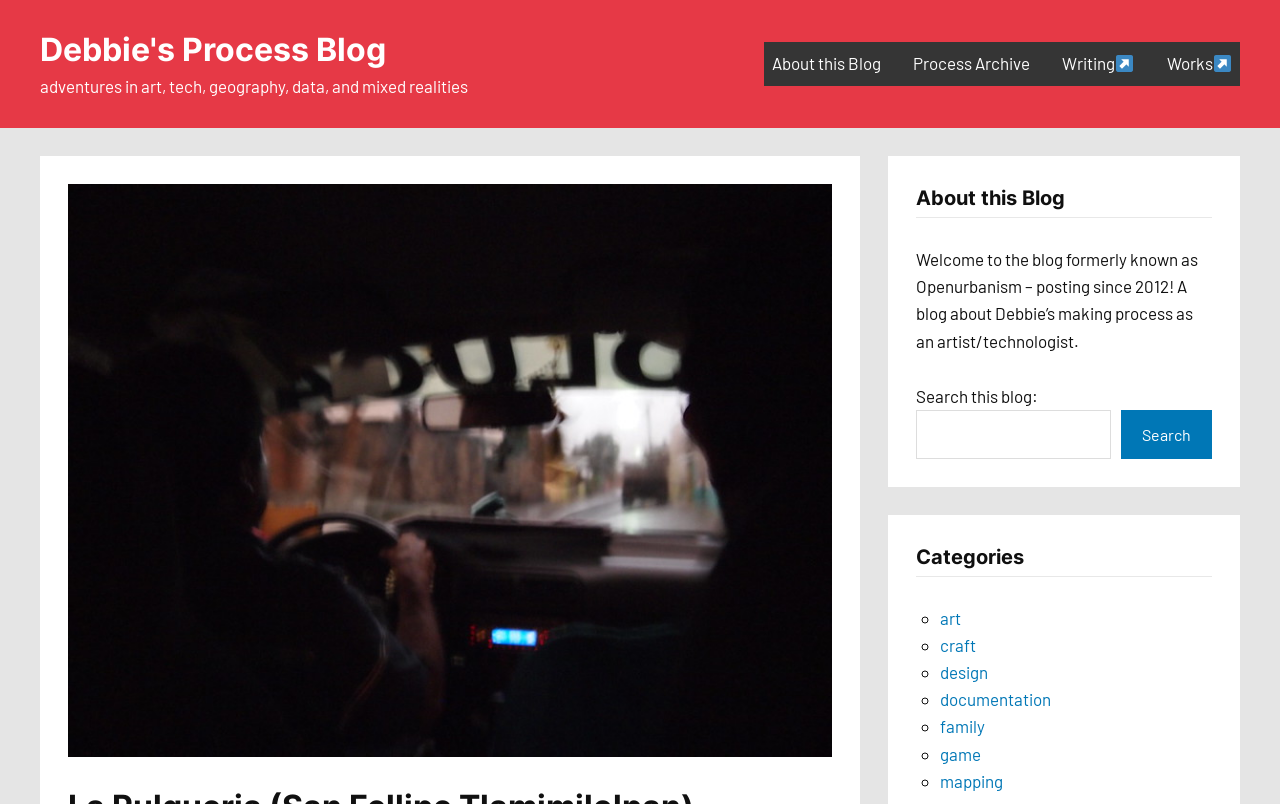Identify the bounding box coordinates of the section to be clicked to complete the task described by the following instruction: "Click on the 'Writing' link". The coordinates should be four float numbers between 0 and 1, formatted as [left, top, right, bottom].

[0.824, 0.053, 0.893, 0.106]